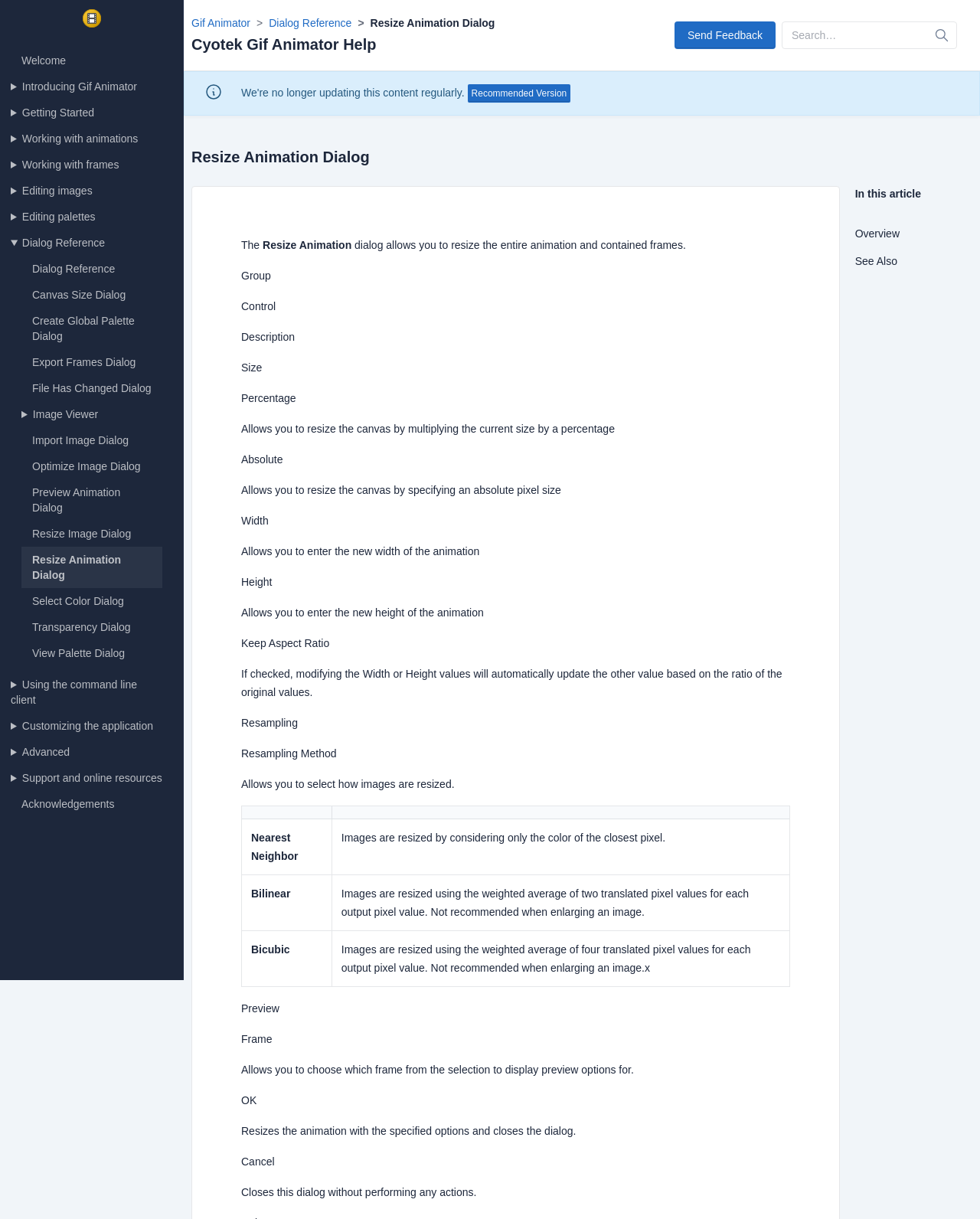Give a complete and precise description of the webpage's appearance.

The webpage is a help page for Cyotek Gif Animator, specifically focused on the "Resize Animation Dialog". At the top, there is a heading "Cyotek Gif Animator Help" with a link to the same page. Below it, there is a complementary section with a heading "Cyotek Gif Animator Help" and a link to the same page, accompanied by an image.

On the left side, there is a navigation menu with several sections, including "Welcome", "Getting Started", "Working with animations", "Working with frames", "Editing images", "Editing palettes", "Dialog Reference", "Using the command line client", "Customizing the application", "Advanced", and "Support and online resources". Each section has a disclosure triangle that can be expanded to reveal more links.

The main content of the page is divided into two parts. The top part has a heading "Resize Animation Dialog" and a brief description of the dialog. Below it, there is a table with several columns, including "Group", "Control", "Description", "Size", "Percentage", and "Absolute". The table has several rows, each describing a specific control in the dialog.

On the right side, there is a breadcrumbs list showing the current location in the help system, with links to "Gif Animator" and "Dialog Reference". Below it, there is a search box with a placeholder text "Search…". At the bottom right corner, there is an image.

At the very bottom, there is an alert section with a recommended version link and an image.